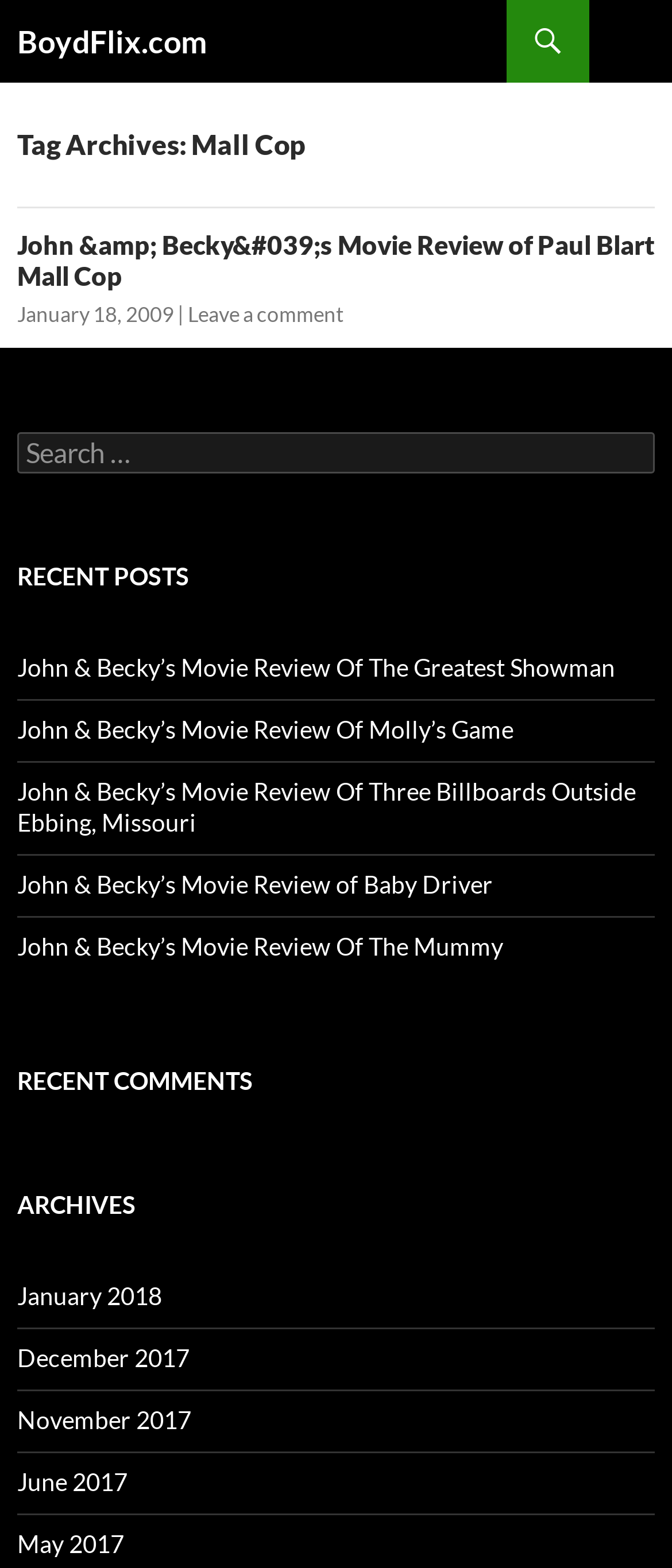Provide your answer in one word or a succinct phrase for the question: 
How many archives are listed?

5